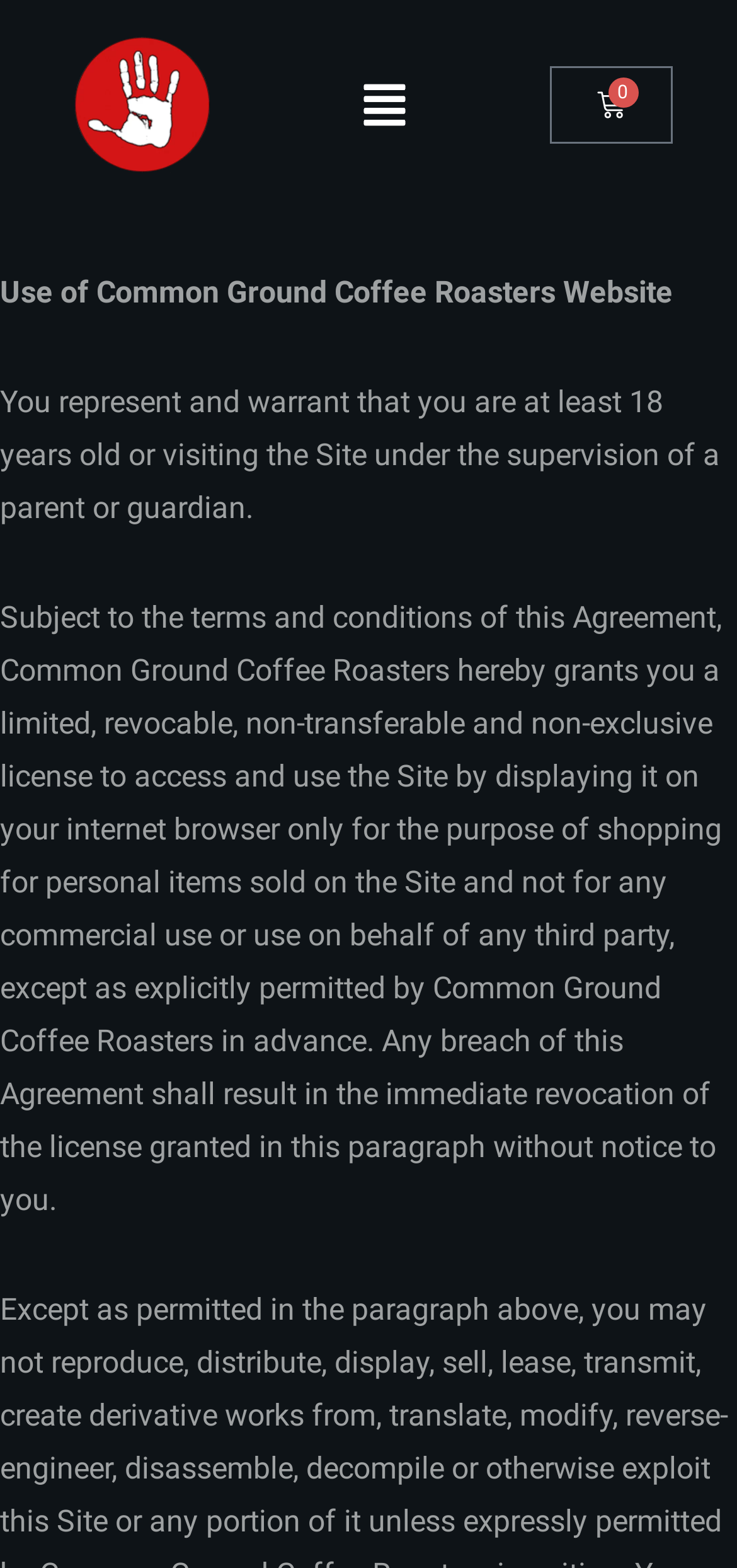What is the function of the 'Menu' button?
Please ensure your answer is as detailed and informative as possible.

The 'Menu' button has a popup menu, as indicated by the 'hasPopup: menu' attribute, which suggests that clicking on the button will open a menu with additional options.